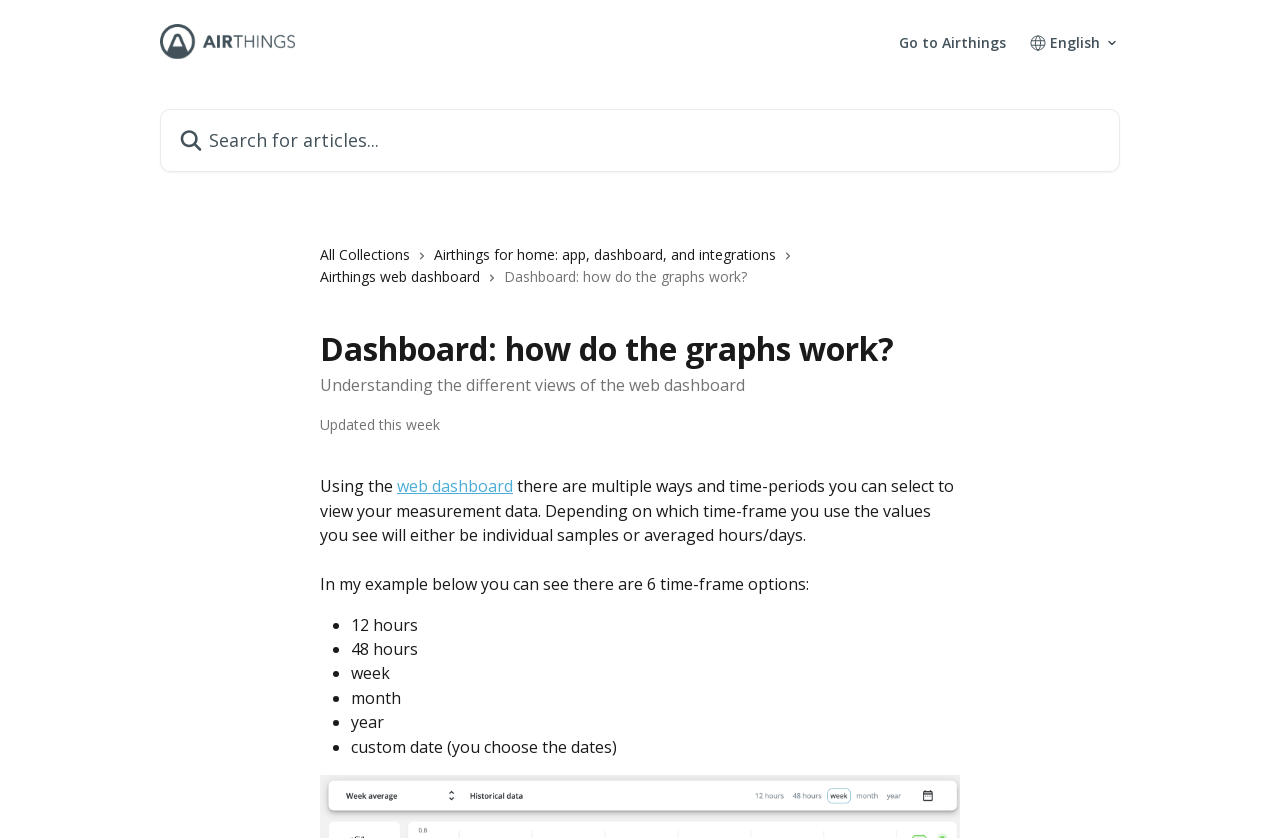Respond to the following question with a brief word or phrase:
What is the purpose of the search box?

Search for articles